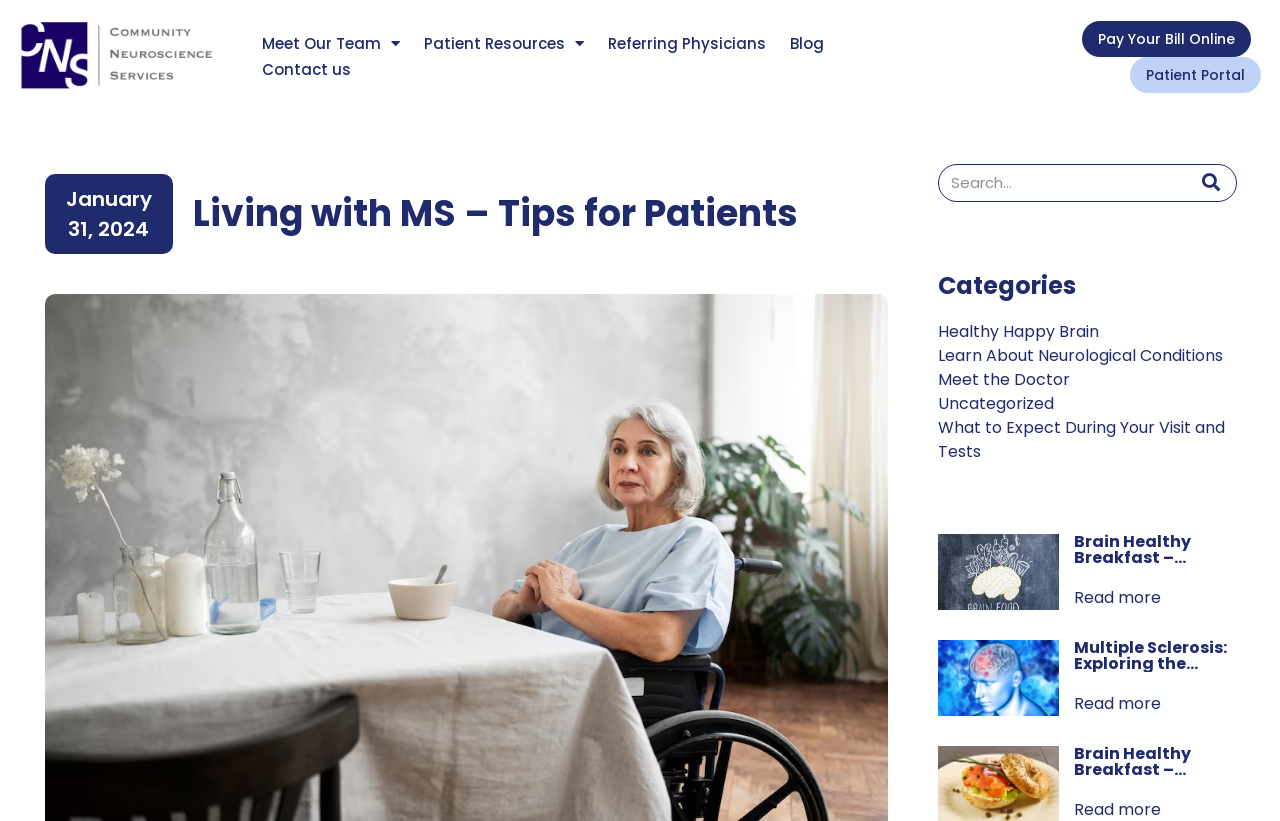Generate a thorough description of the webpage.

This webpage is about living with multiple sclerosis (MS) and provides tips and resources for patients. At the top, there are several links to navigate to different sections of the website, including "Meet Our Team", "Patient Resources", "Referring Physicians", "Blog", and "Contact us". On the top right, there are two more links: "Pay Your Bill Online" and "Patient Portal".

Below the navigation links, there is a heading that reads "Living with MS – Tips for Patients". Next to it, there is a search bar with a search button. Below the search bar, there is a heading that says "Categories", followed by several links to different categories, including "Healthy Happy Brain", "Learn About Neurological Conditions", and "Meet the Doctor".

The main content of the webpage is divided into several sections, each with a heading and a link to read more. The sections are arranged vertically, with the first one titled "Brain Healthy Breakfast – Overnight Chia Pudding", followed by "Multiple Sclerosis: Exploring the Basics and Types of MS", and then "Brain Healthy Breakfast – Smoked Salmon and Cream Cheese Bagel". Each section has a brief summary and a "Read more" link to access the full article.

On the top left, there is a link to a specific date, "January 31, 2024", which may be a news article or a blog post. Overall, the webpage provides a wealth of information and resources for patients living with MS, with easy navigation and clear headings to guide the user.